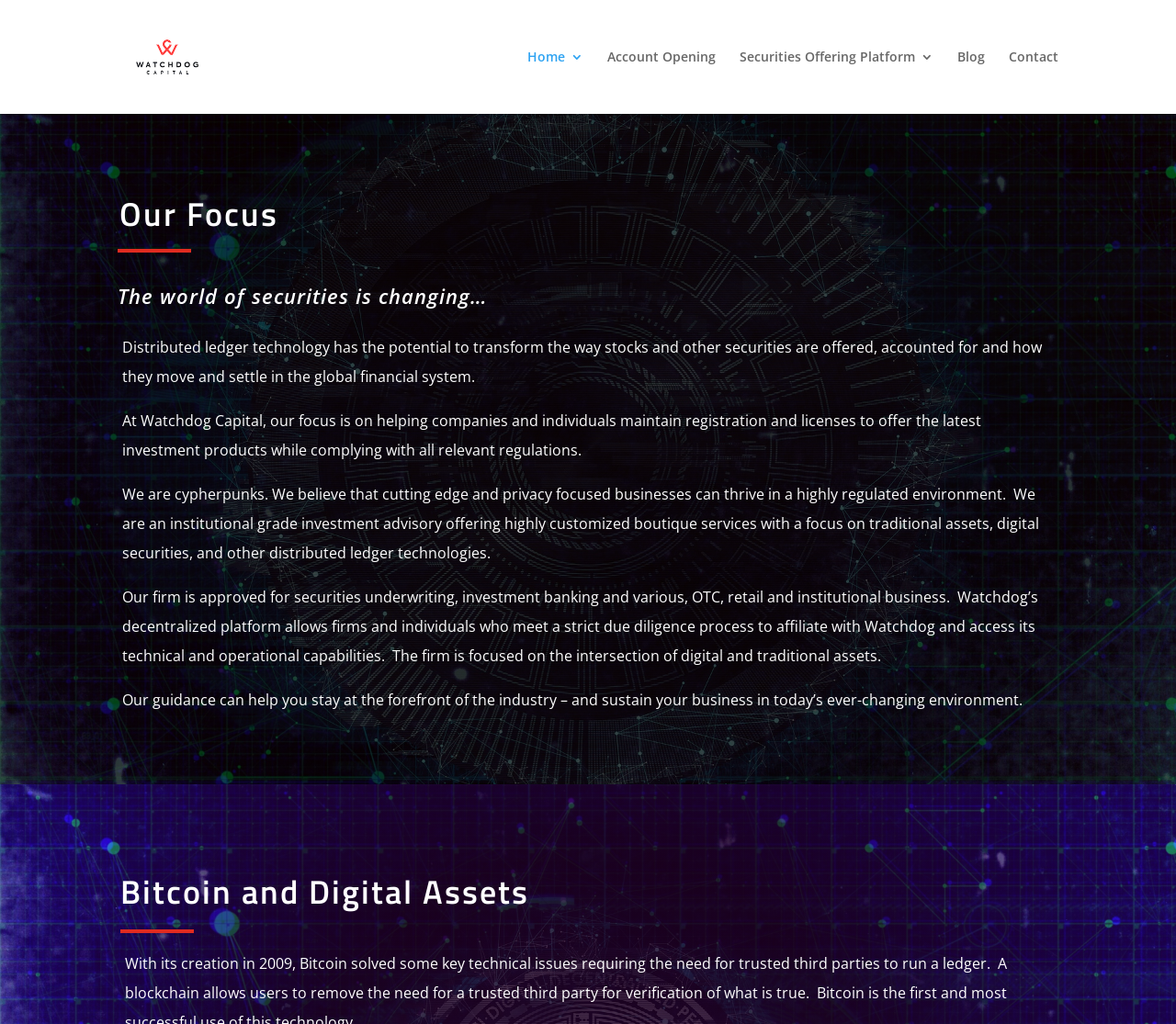Find the UI element described as: "Account Opening" and predict its bounding box coordinates. Ensure the coordinates are four float numbers between 0 and 1, [left, top, right, bottom].

[0.516, 0.049, 0.609, 0.111]